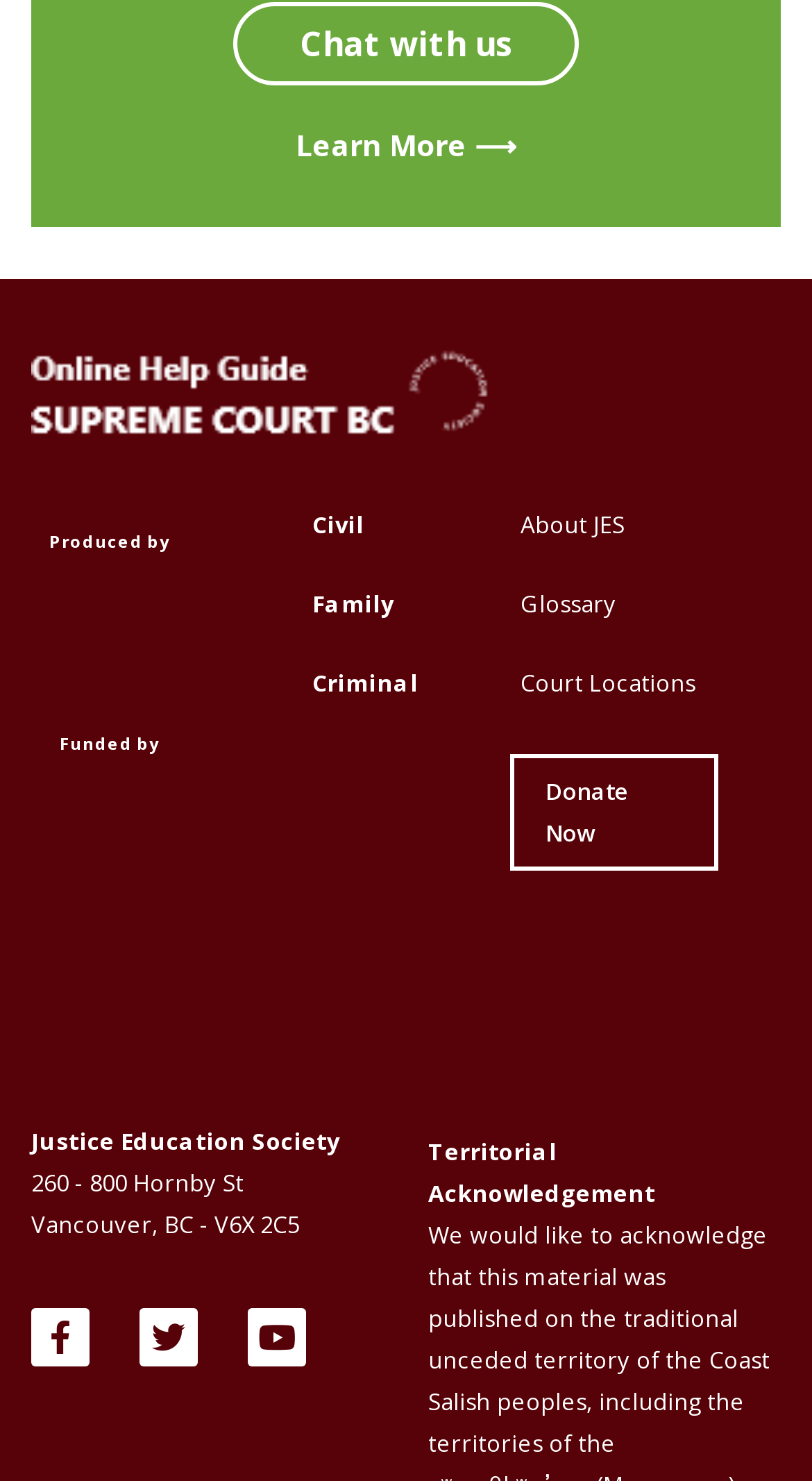Respond with a single word or phrase to the following question: What is the name of the organization?

Justice Education Society